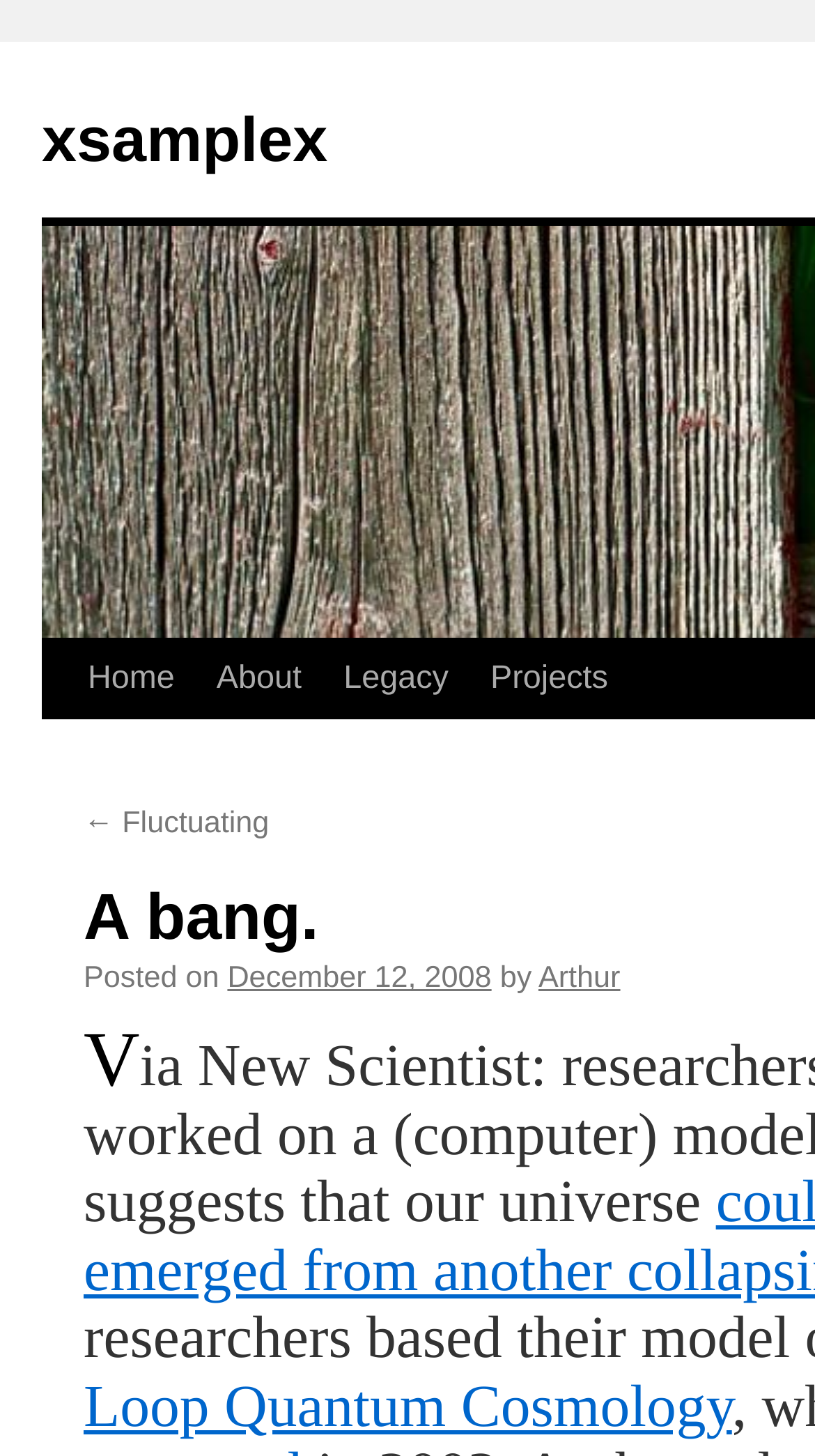What is the title of the linked article?
Kindly answer the question with as much detail as you can.

I found a static text element with the text 'V' followed by another static text element with the text 'ia New Scientist'. This suggests that the title of the linked article is 'V ia New Scientist'.